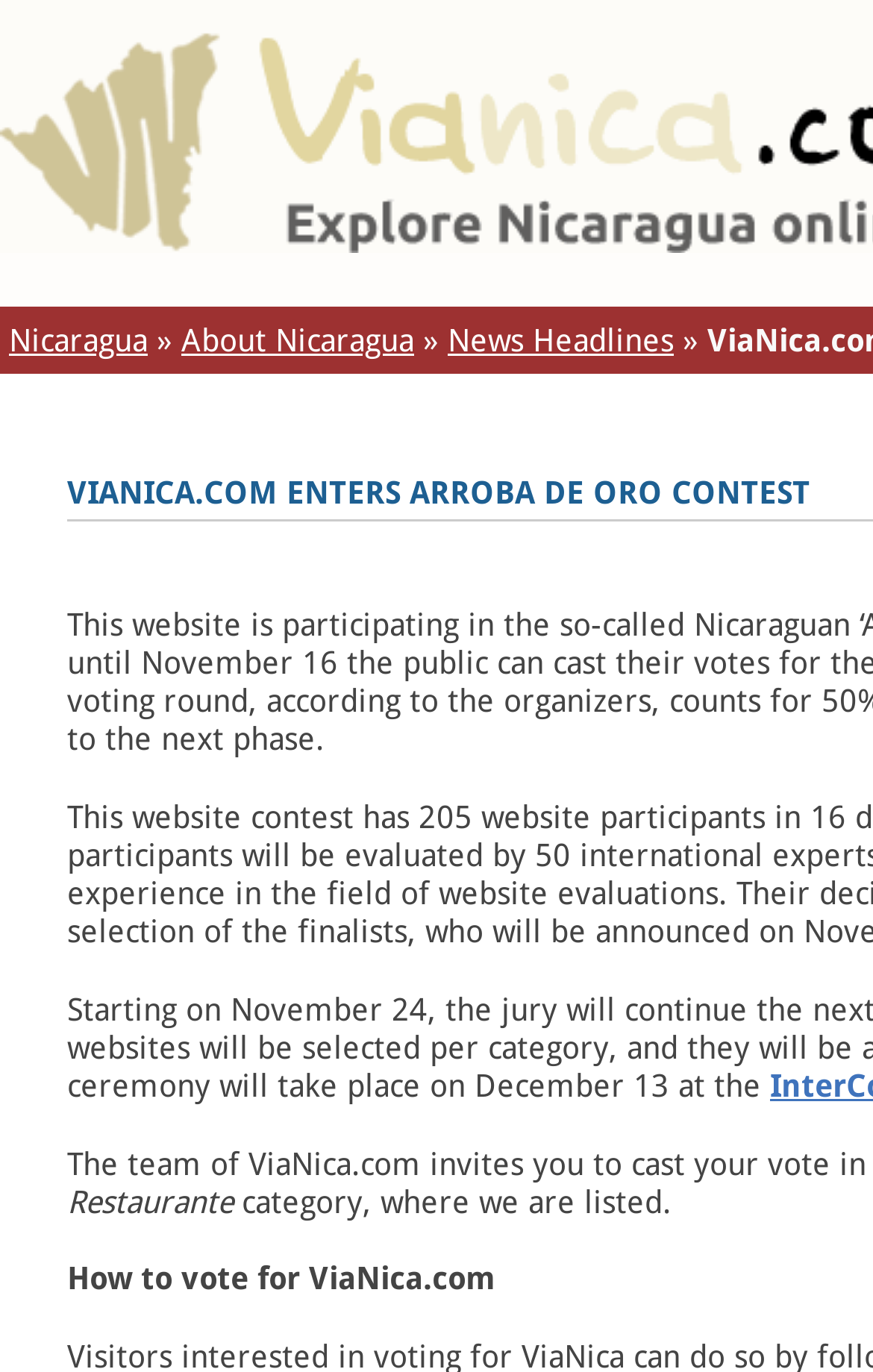Calculate the bounding box coordinates of the UI element given the description: "News Headlines".

[0.513, 0.235, 0.772, 0.261]